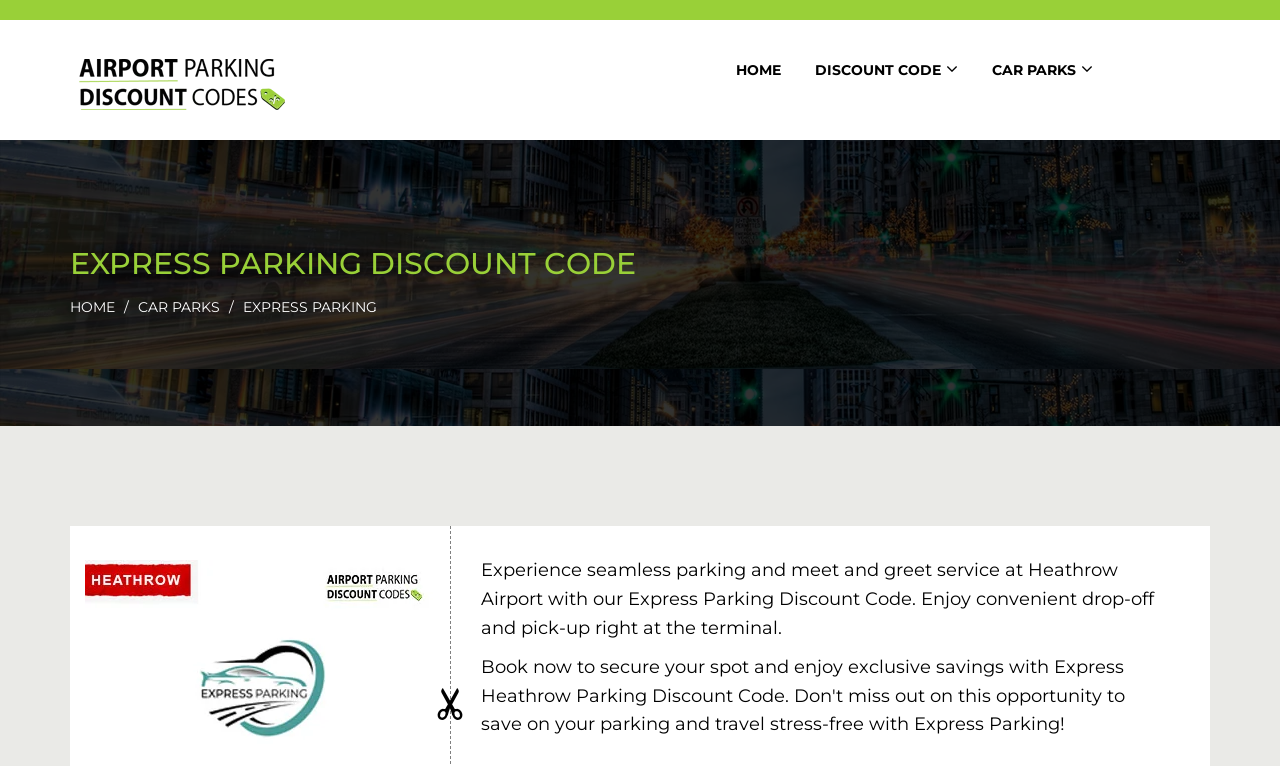Please answer the following question as detailed as possible based on the image: 
What is the main service offered by Express Parking?

Based on the webpage content, specifically the StaticText element with the text 'Experience seamless parking and meet and greet service at Heathrow Airport with our Express Parking Discount Code.', it can be inferred that the main service offered by Express Parking is parking and meet and greet service.